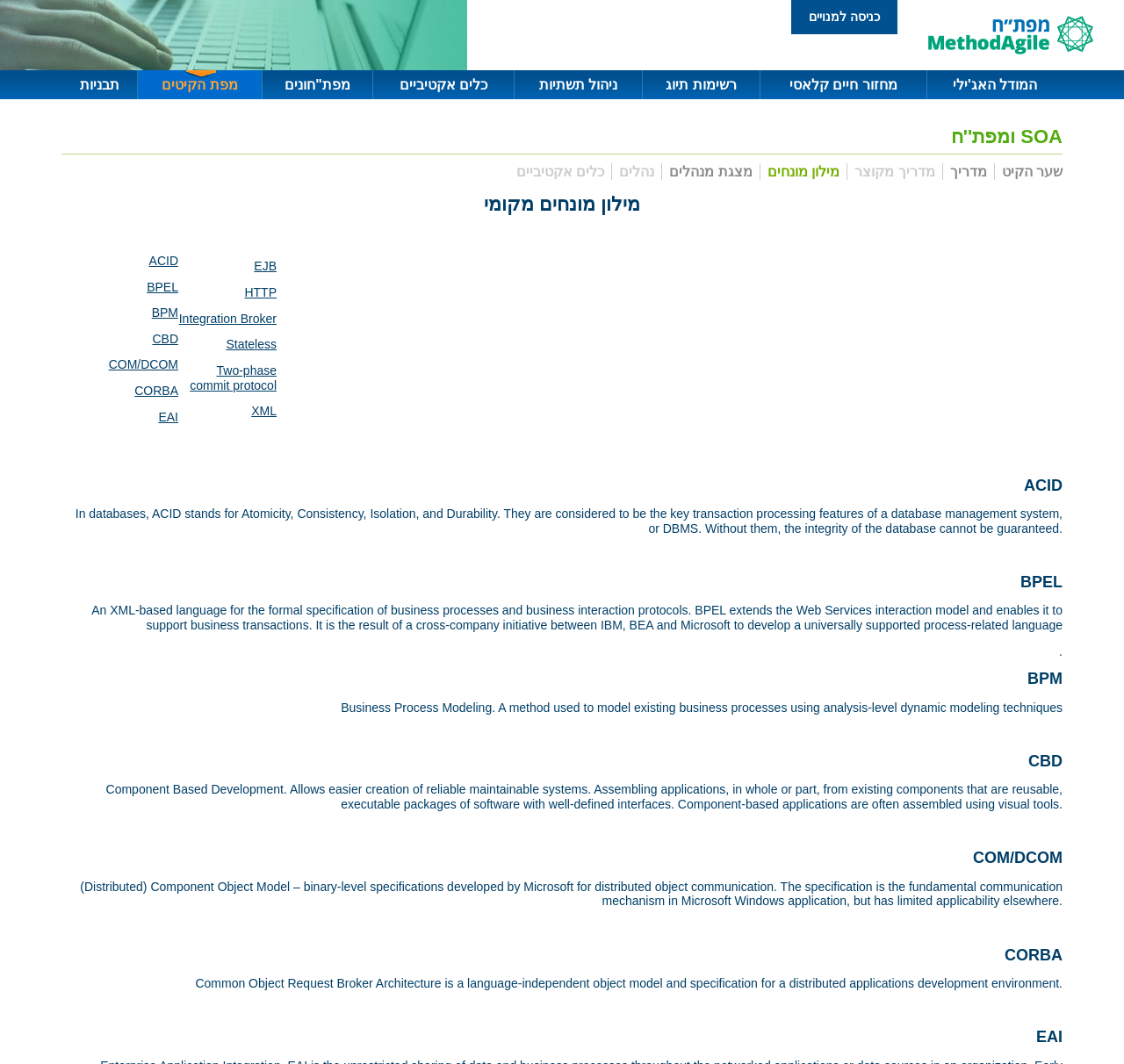Can you provide the bounding box coordinates for the element that should be clicked to implement the instruction: "View 'מילון מונחים'"?

[0.683, 0.154, 0.747, 0.168]